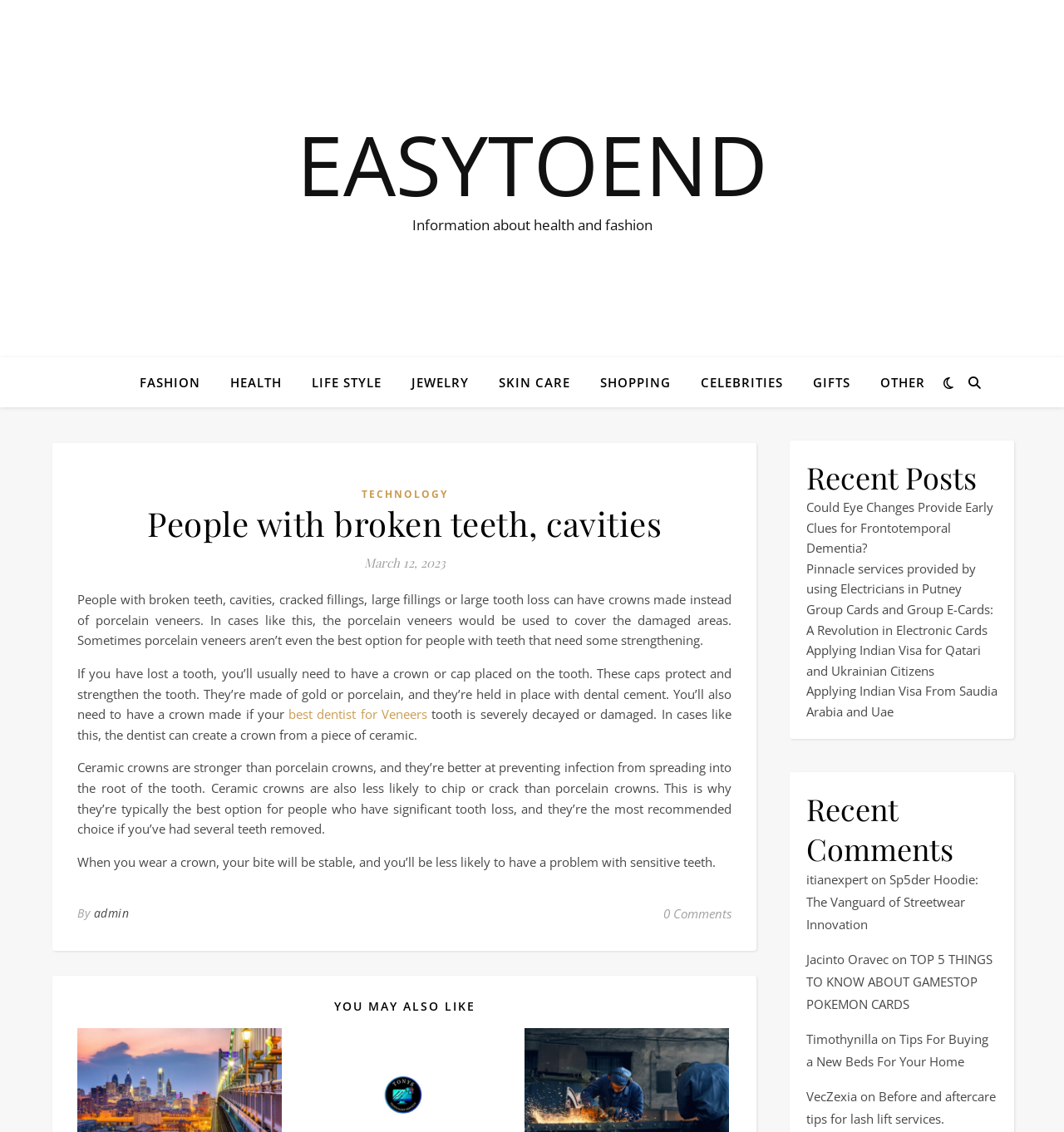What is the topic of the article?
Using the information from the image, give a concise answer in one word or a short phrase.

Dental care